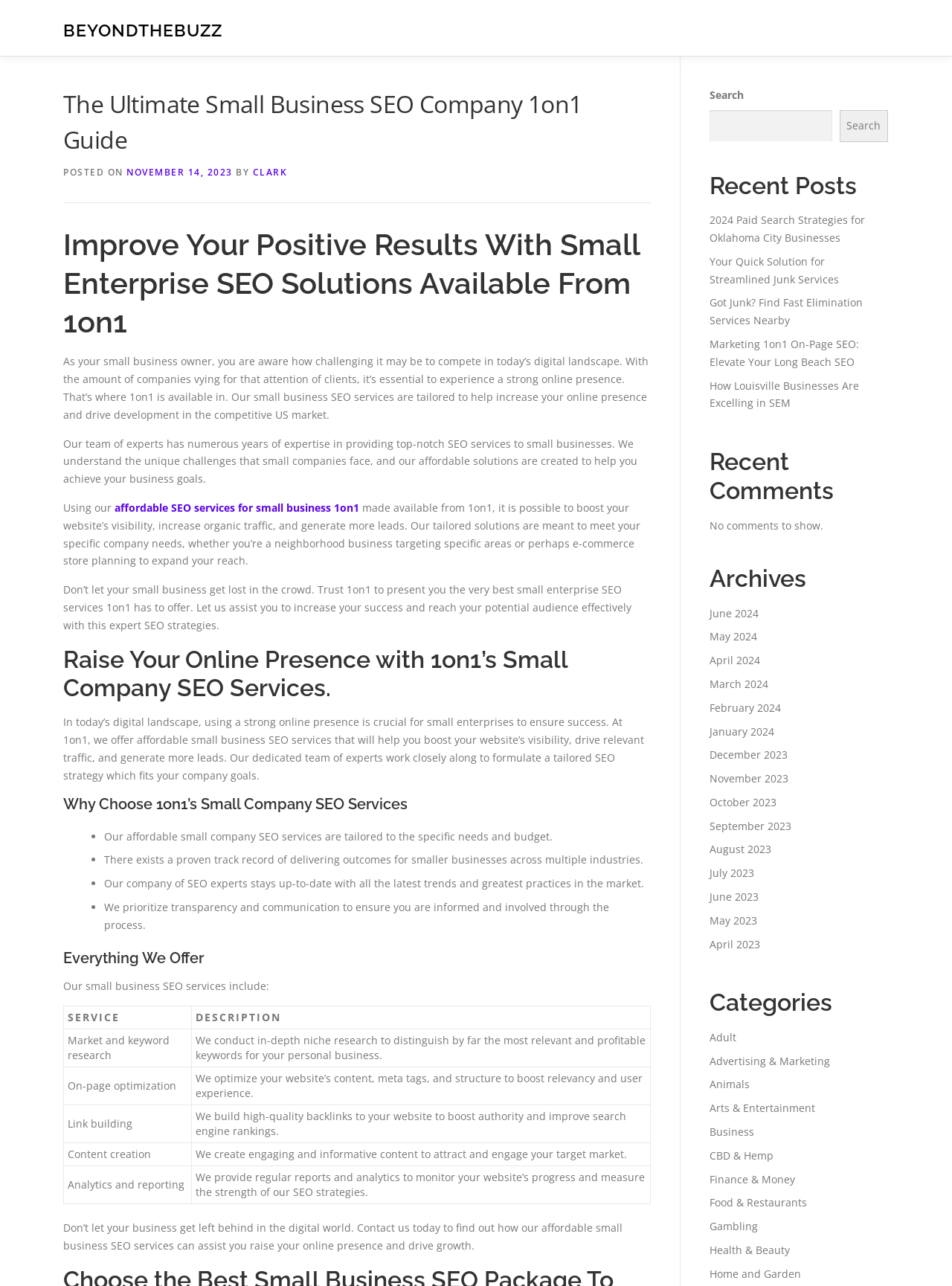Using the provided element description "Business", determine the bounding box coordinates of the UI element.

[0.745, 0.875, 0.792, 0.886]